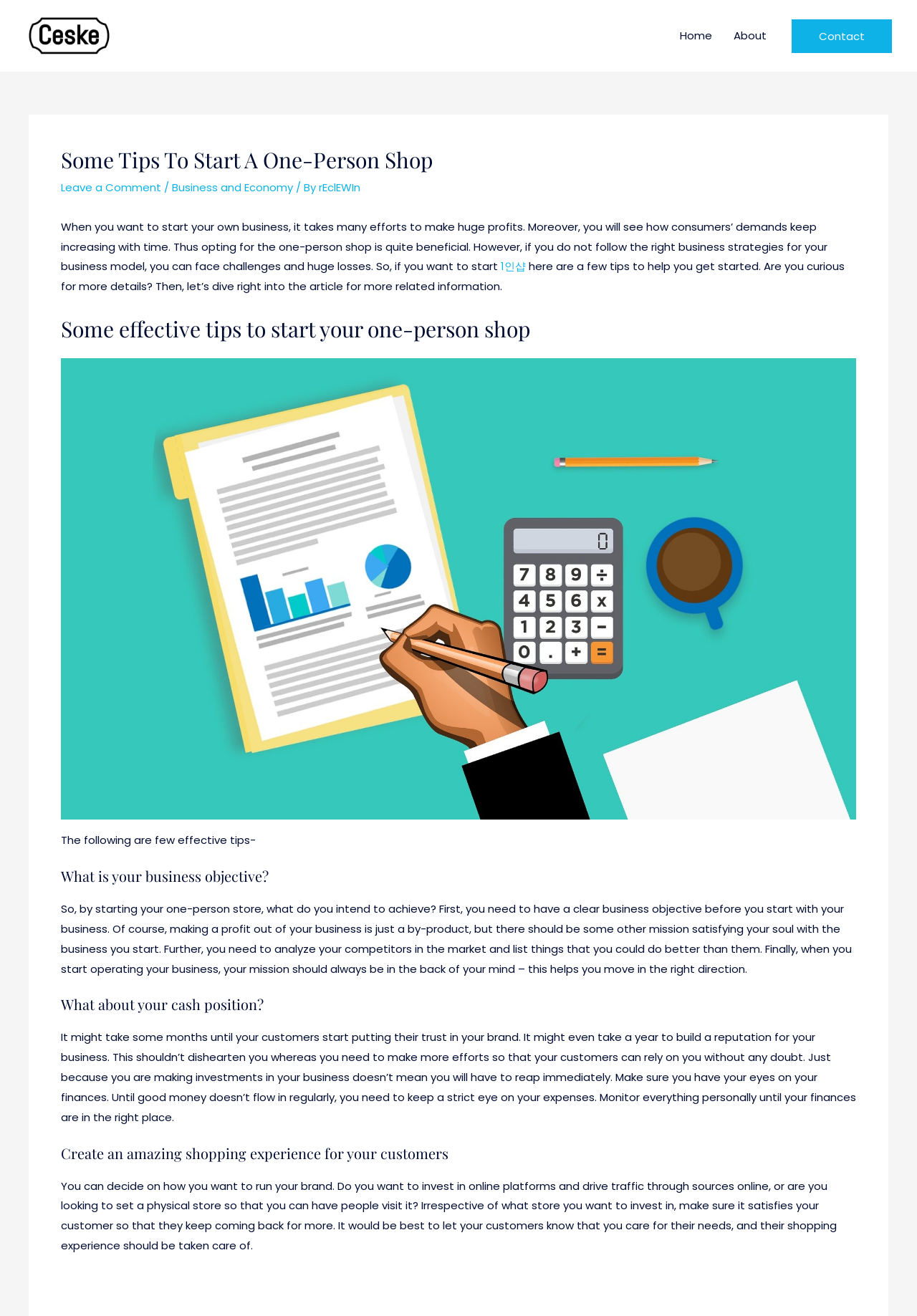Please analyze the image and provide a thorough answer to the question:
What is the benefit of opting for a one-person shop?

According to the webpage, opting for a one-person shop can be beneficial in meeting the increasing demands of consumers over time. This suggests that a one-person shop is more agile and adaptable to changing customer needs, allowing it to stay competitive in the market.